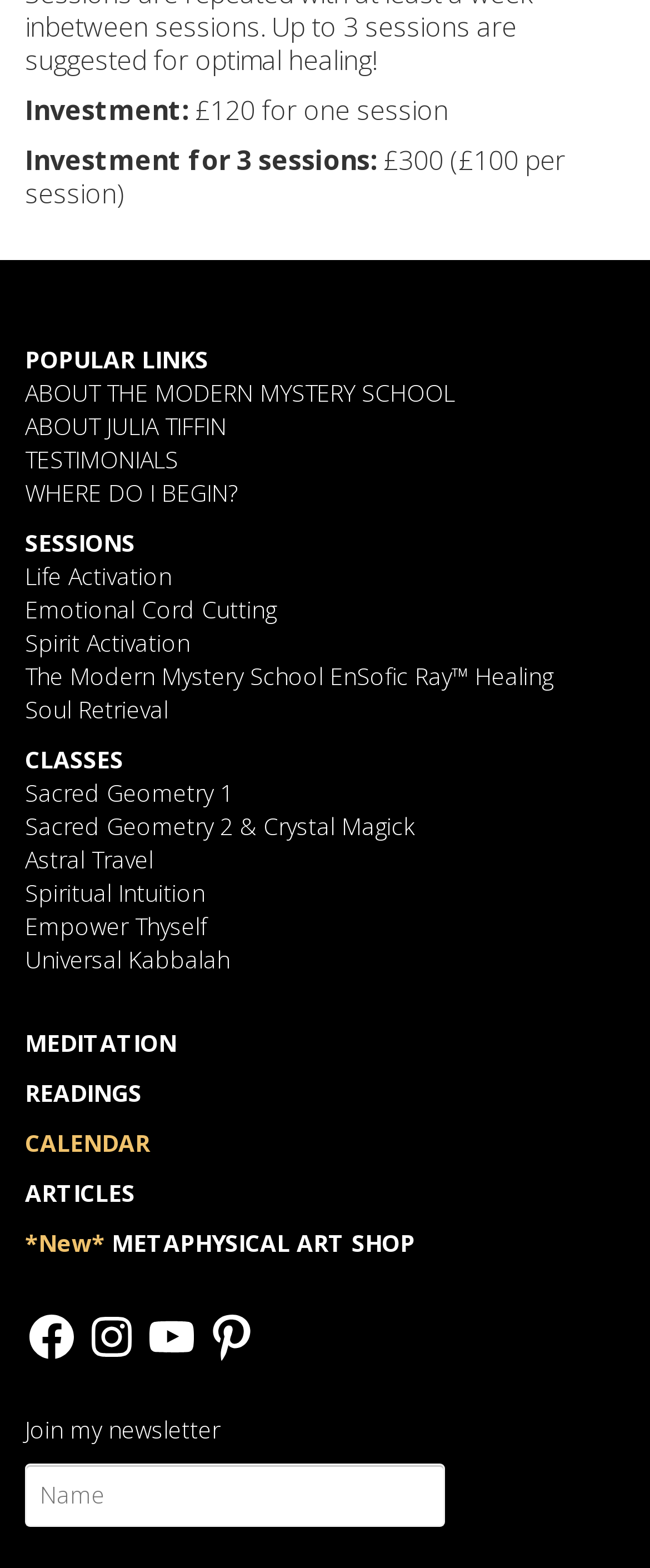Please identify the bounding box coordinates of the area that needs to be clicked to follow this instruction: "Click on About Us".

None